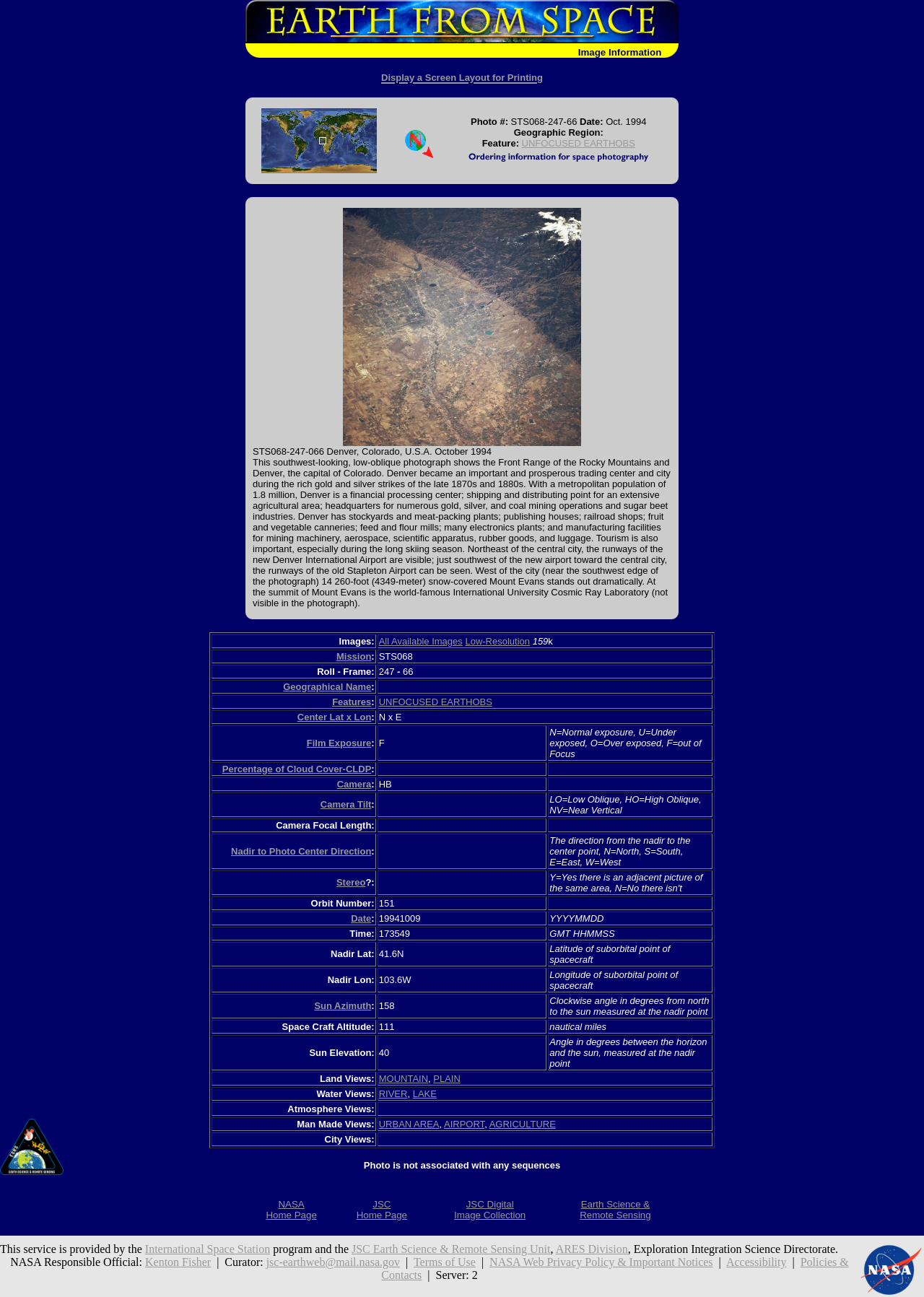Find the bounding box coordinates of the area to click in order to follow the instruction: "Display a Screen Layout for Printing".

[0.413, 0.051, 0.587, 0.065]